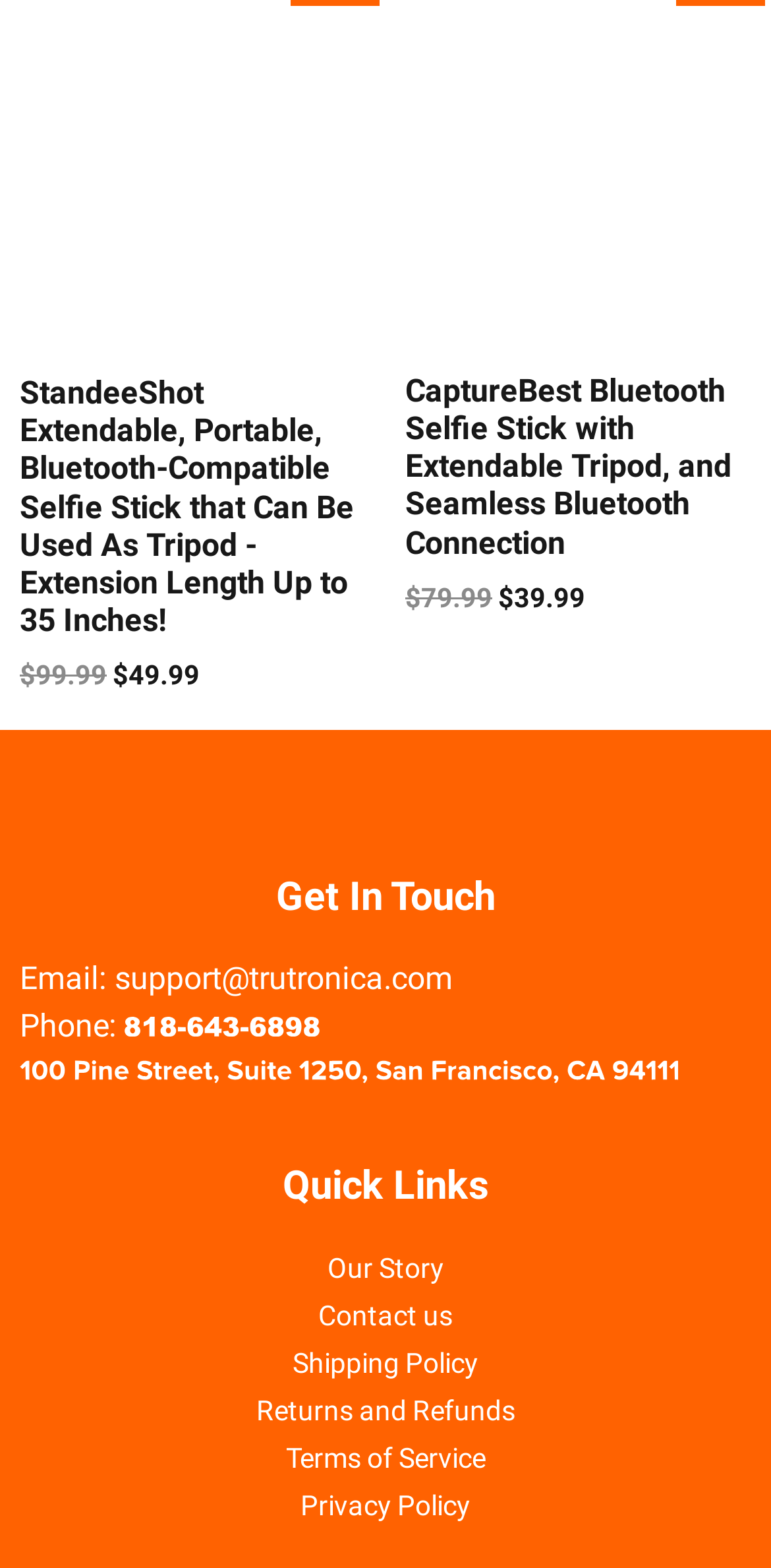How many quick links are available?
Refer to the screenshot and deliver a thorough answer to the question presented.

The number of quick links can be found by counting the link elements under the 'Quick Links' heading. There are 6 link elements, each with a different text content, such as 'Our Story', 'Contact us', and so on.